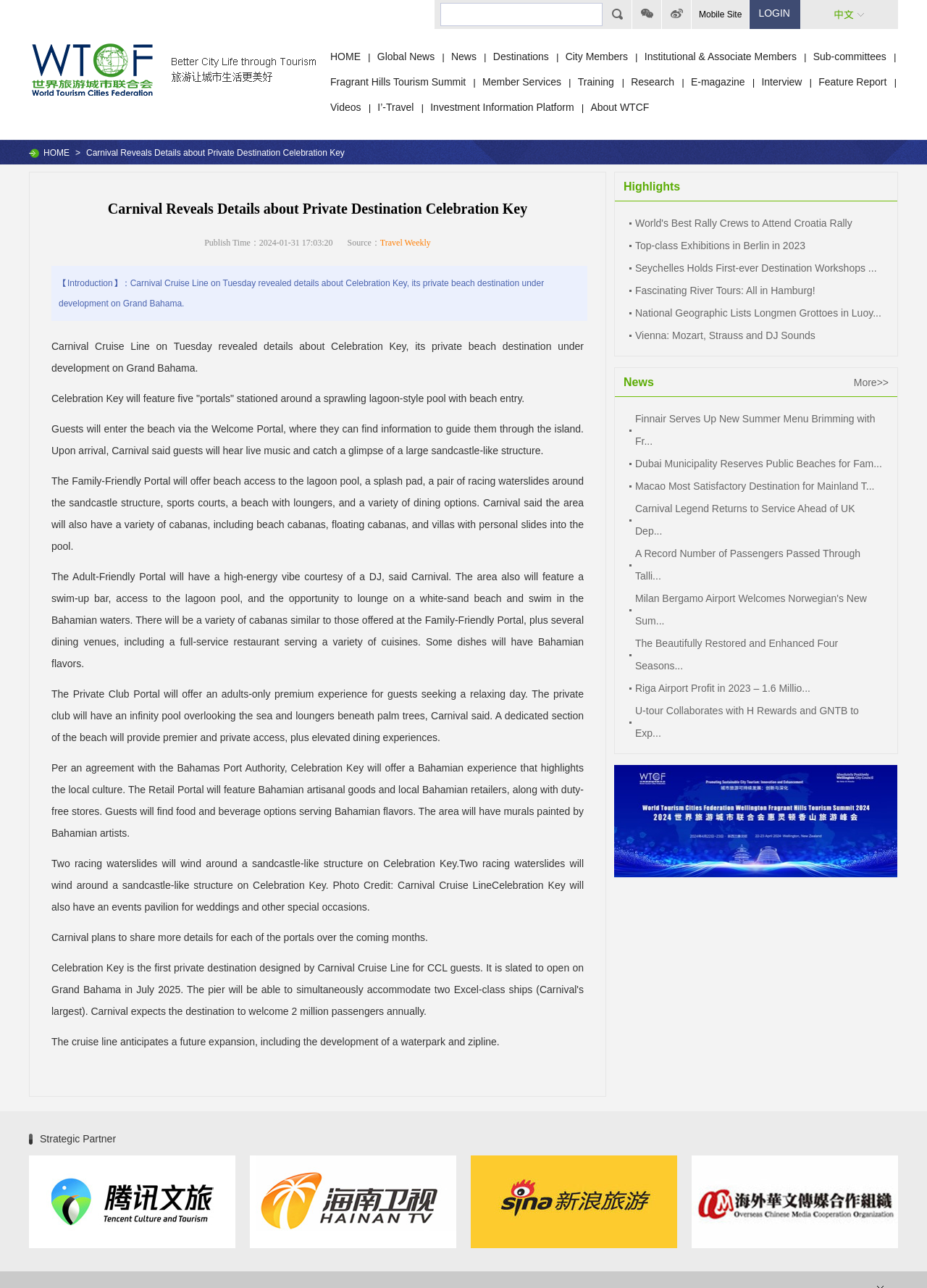Indicate the bounding box coordinates of the element that must be clicked to execute the instruction: "View news about World's Best Rally Crews to Attend Croatia Rally". The coordinates should be given as four float numbers between 0 and 1, i.e., [left, top, right, bottom].

[0.685, 0.165, 0.952, 0.182]